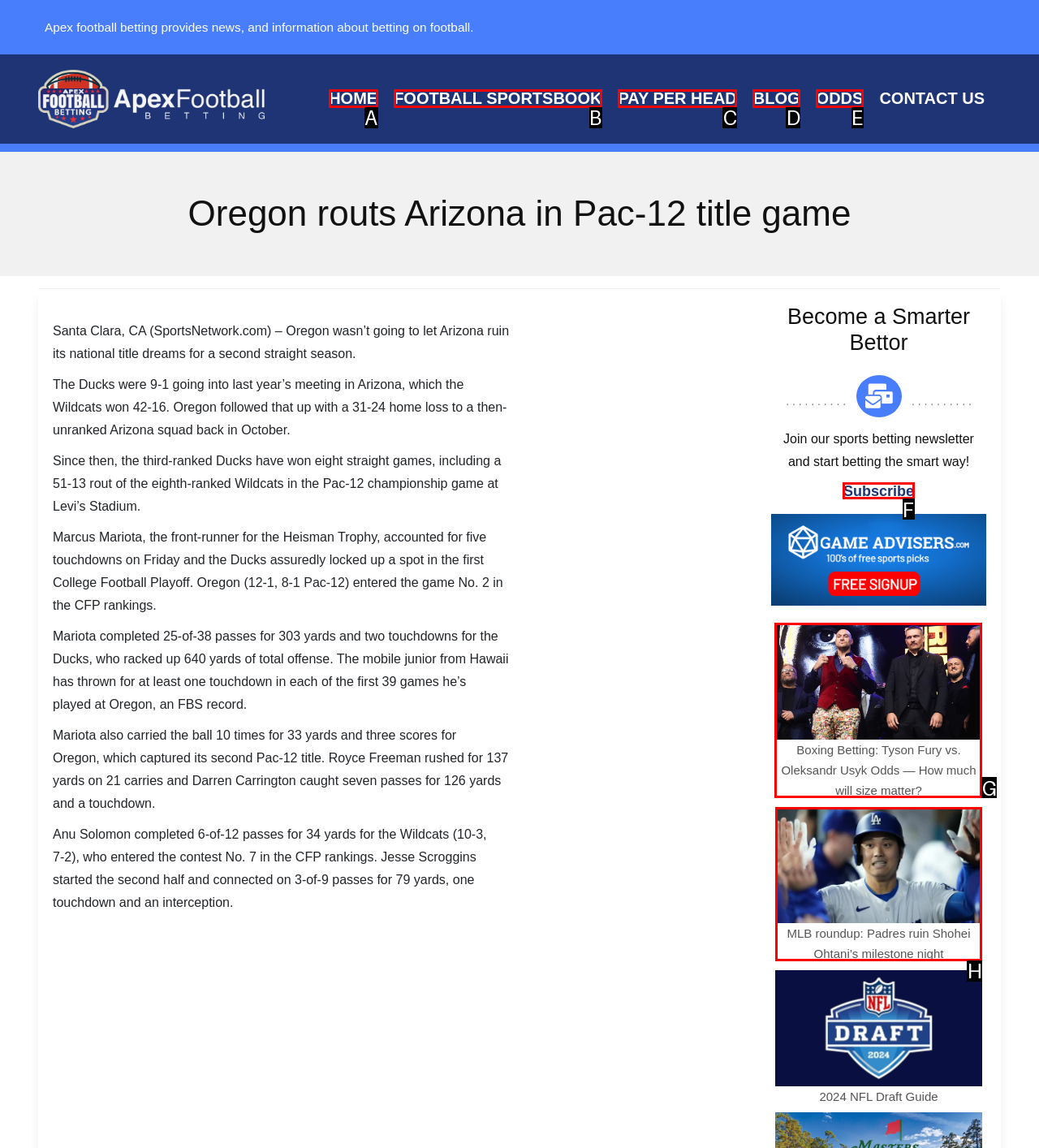Find the HTML element to click in order to complete this task: View Boxing Betting: Tyson Fury vs. Oleksandr Usyk Odds
Answer with the letter of the correct option.

G